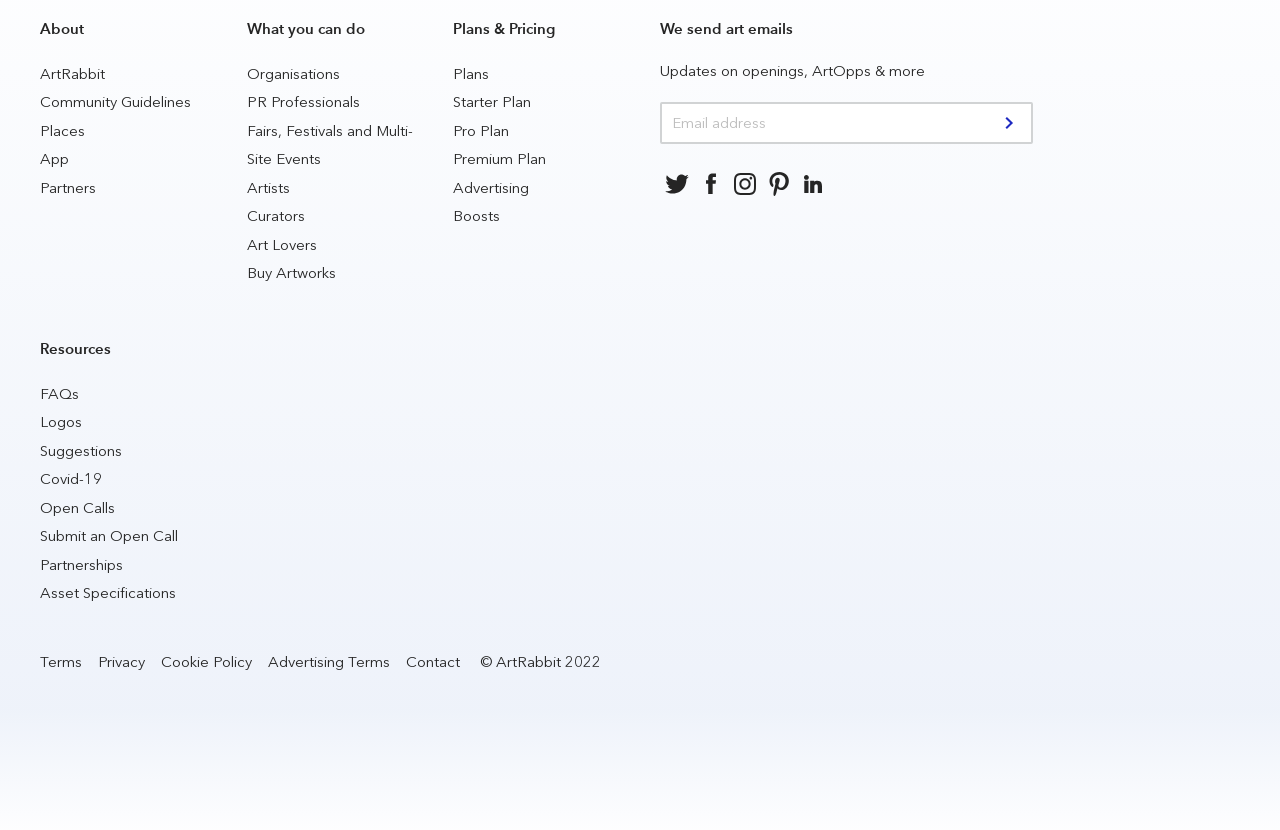Extract the bounding box coordinates for the UI element described by the text: "FAQs". The coordinates should be in the form of [left, top, right, bottom] with values between 0 and 1.

None